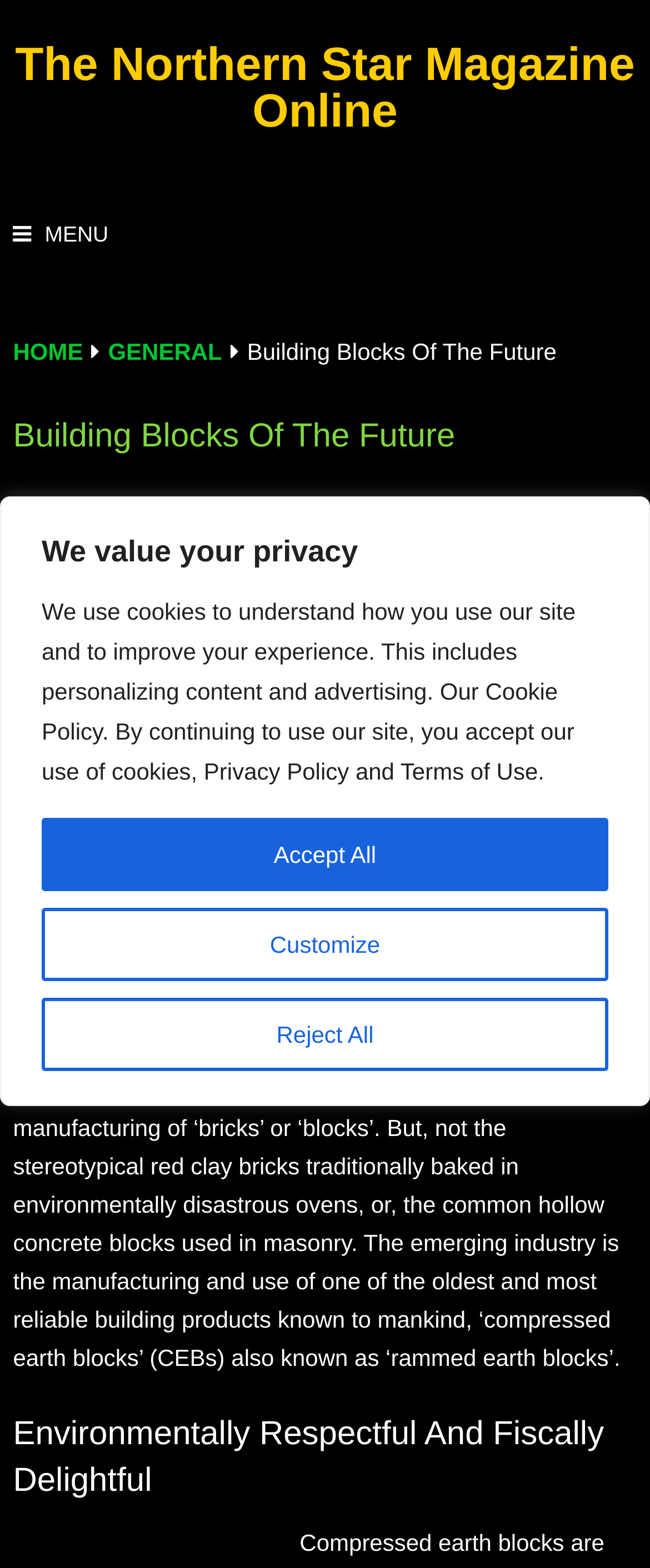Use a single word or phrase to answer the question: What is the name of the magazine online?

The Northern Star Magazine Online